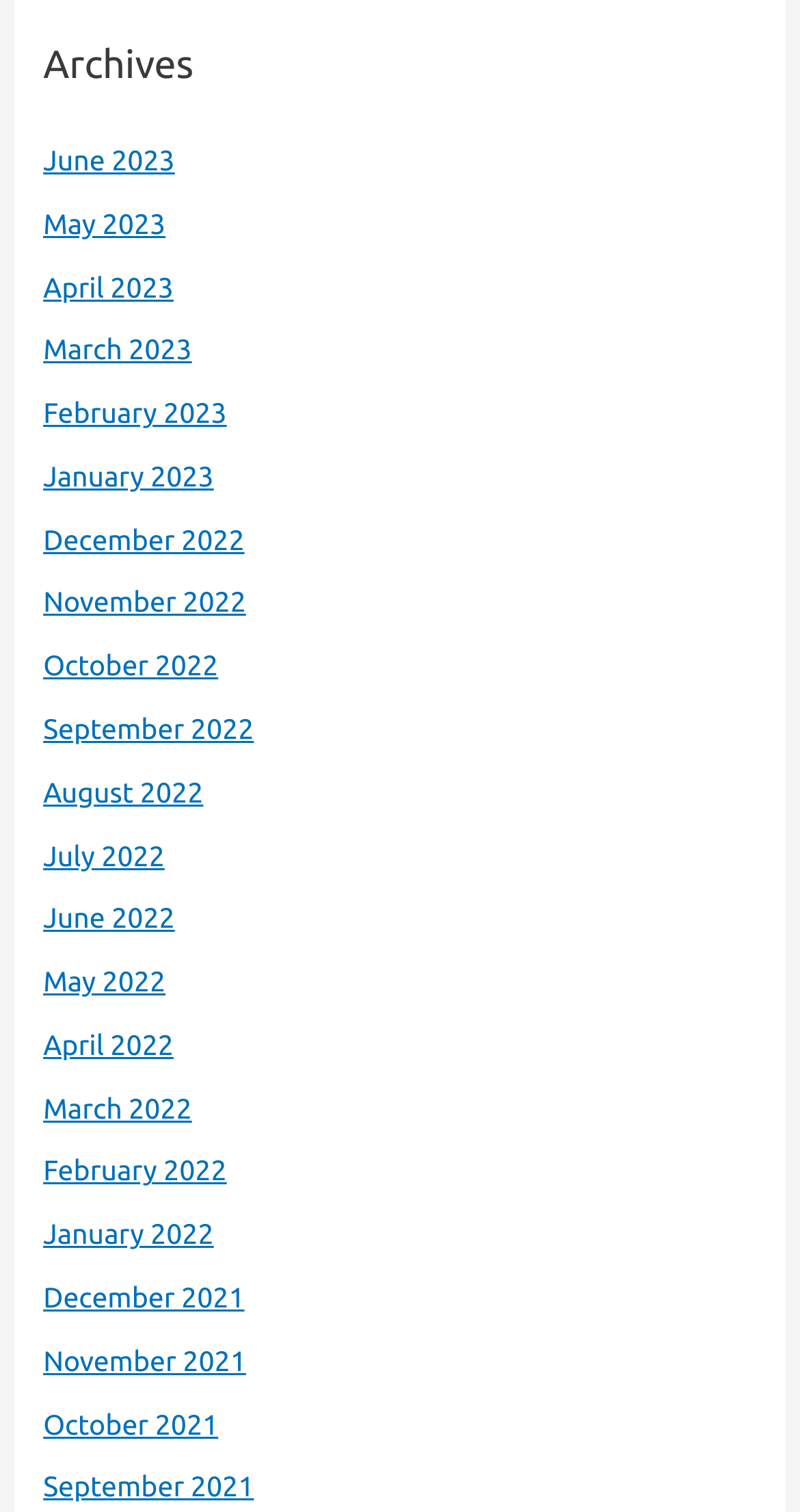Please analyze the image and give a detailed answer to the question:
What is the earliest month listed?

I looked at the list of links under the 'Archives' heading and found that the last link is 'September 2021', which is the earliest month listed.